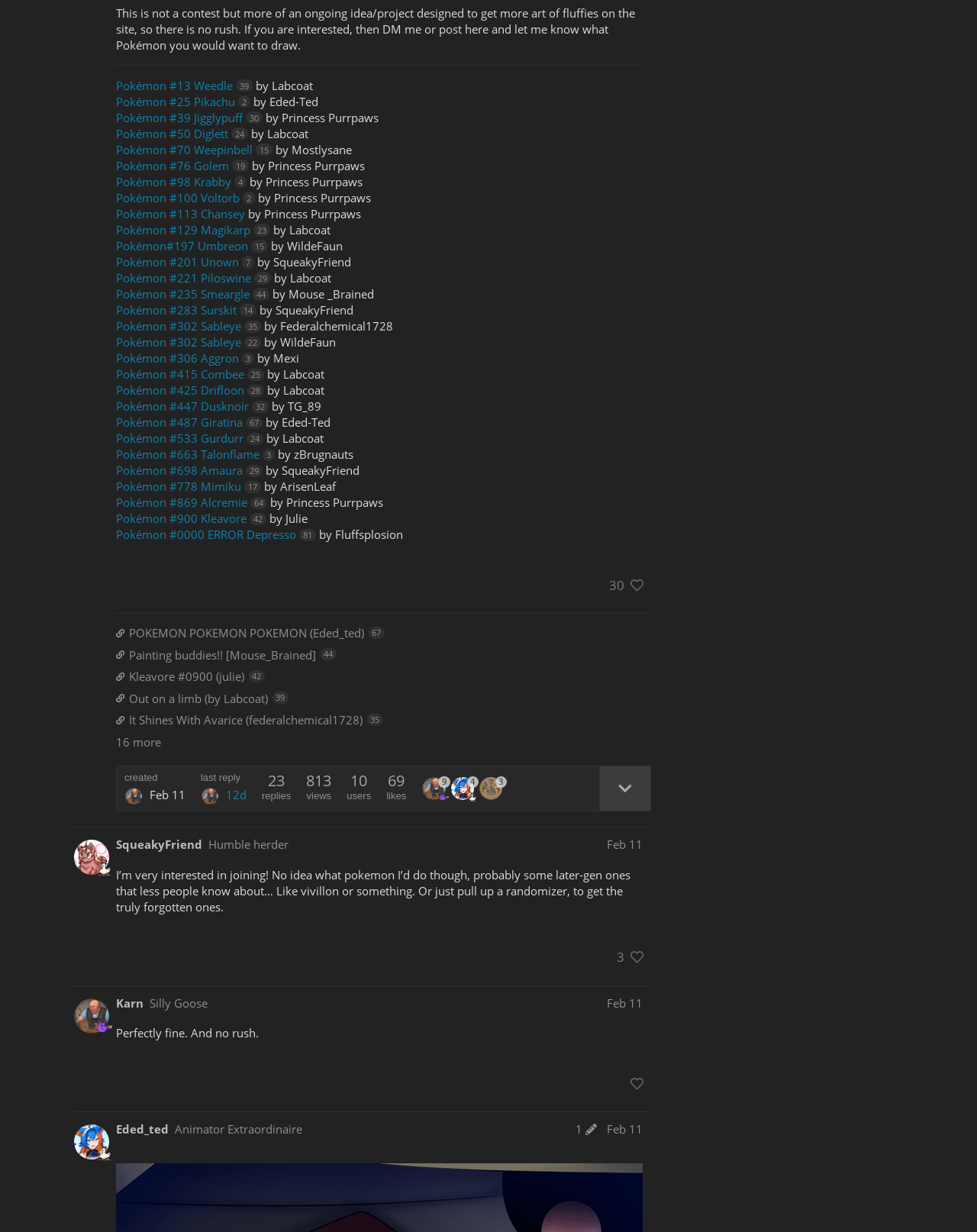Indicate the bounding box coordinates of the clickable region to achieve the following instruction: "Explore Pokémon #50 Diglett."

[0.119, 0.102, 0.254, 0.114]